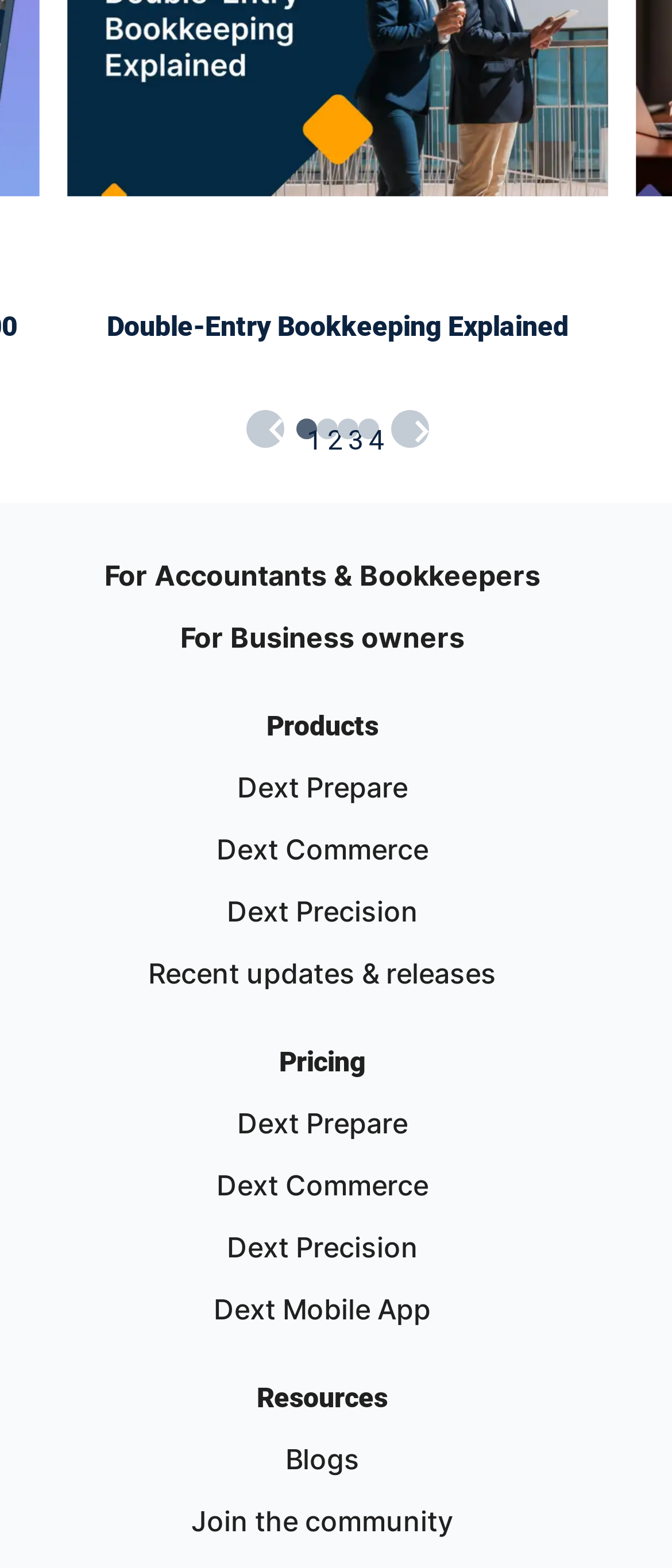Locate the bounding box coordinates of the clickable region necessary to complete the following instruction: "Learn more about 'Dext Prepare'". Provide the coordinates in the format of four float numbers between 0 and 1, i.e., [left, top, right, bottom].

[0.353, 0.491, 0.606, 0.513]